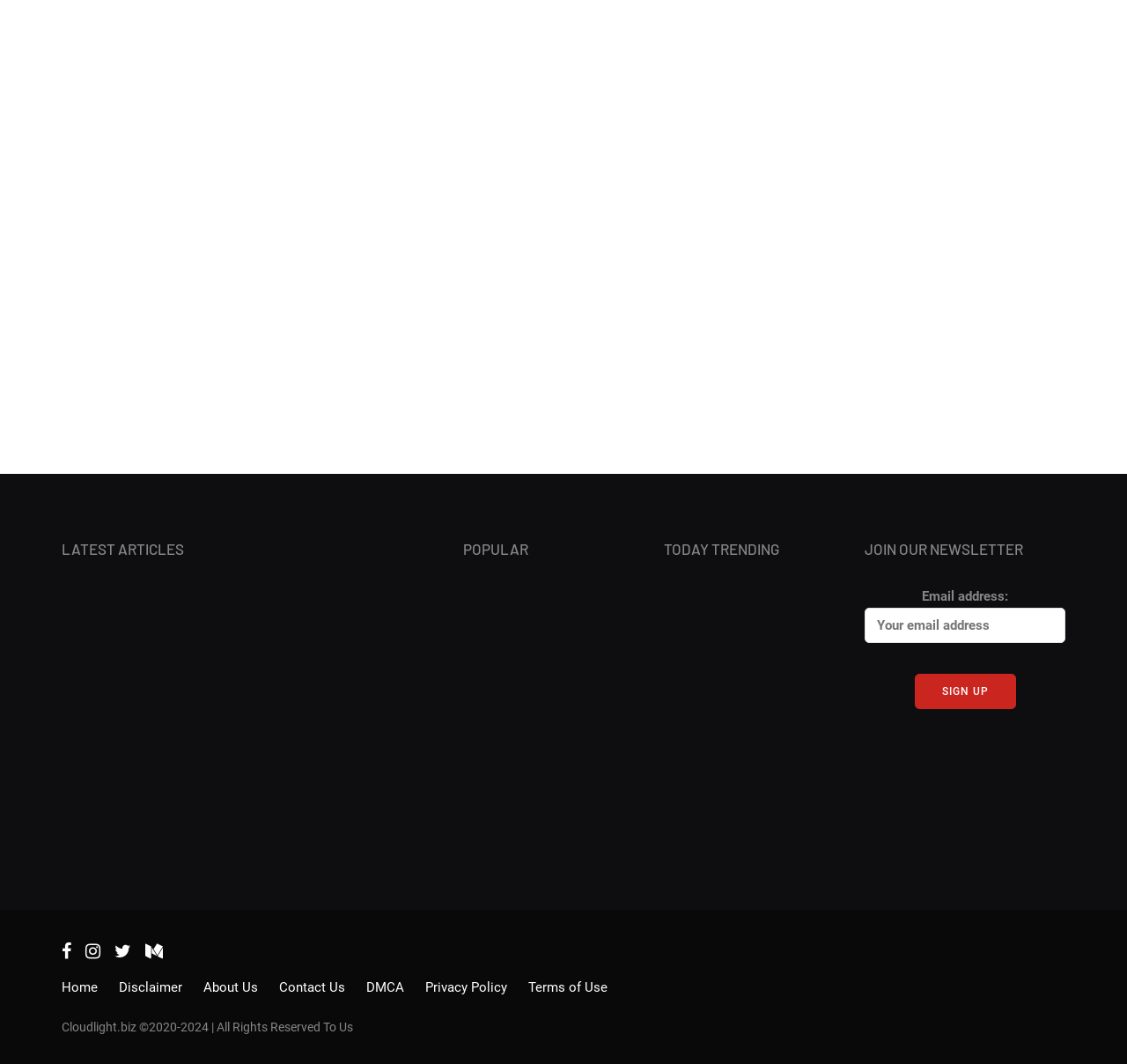What is the button text in the 'JOIN OUR NEWSLETTER' section?
Answer the question with detailed information derived from the image.

I found the button text by looking at the static text element inside the button element, which is 'SIGN UP'.